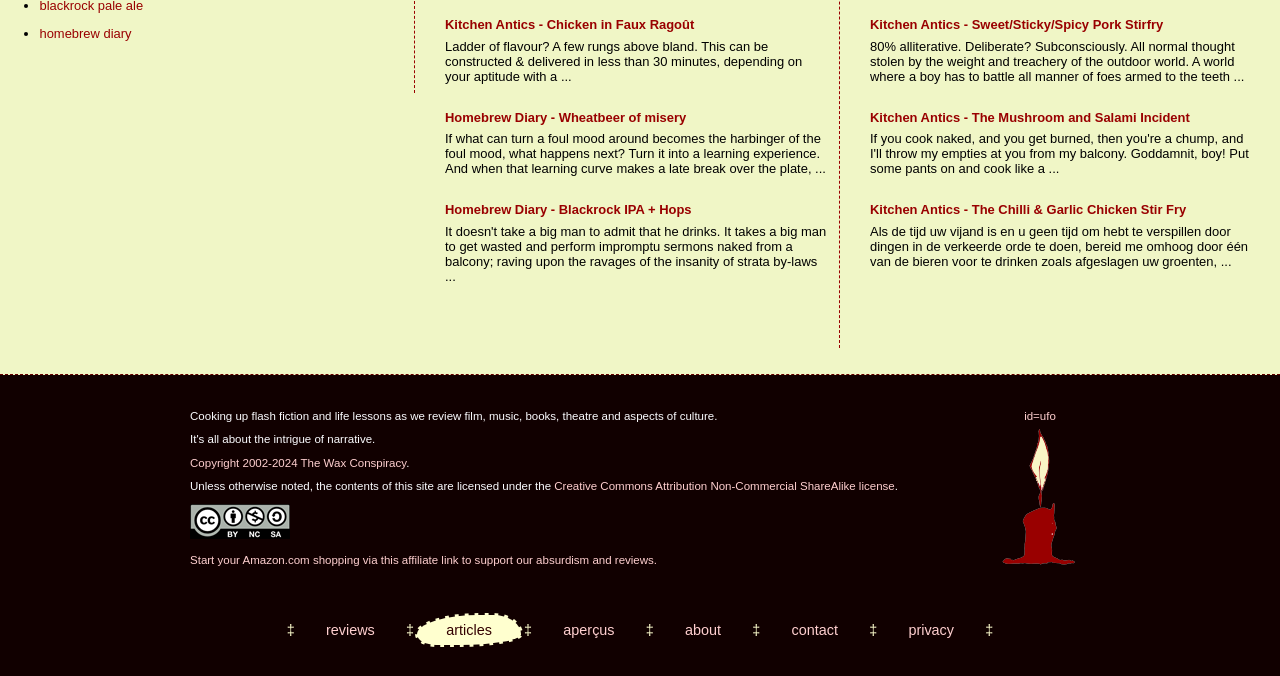Kindly determine the bounding box coordinates for the area that needs to be clicked to execute this instruction: "contact us".

[0.595, 0.908, 0.678, 0.955]